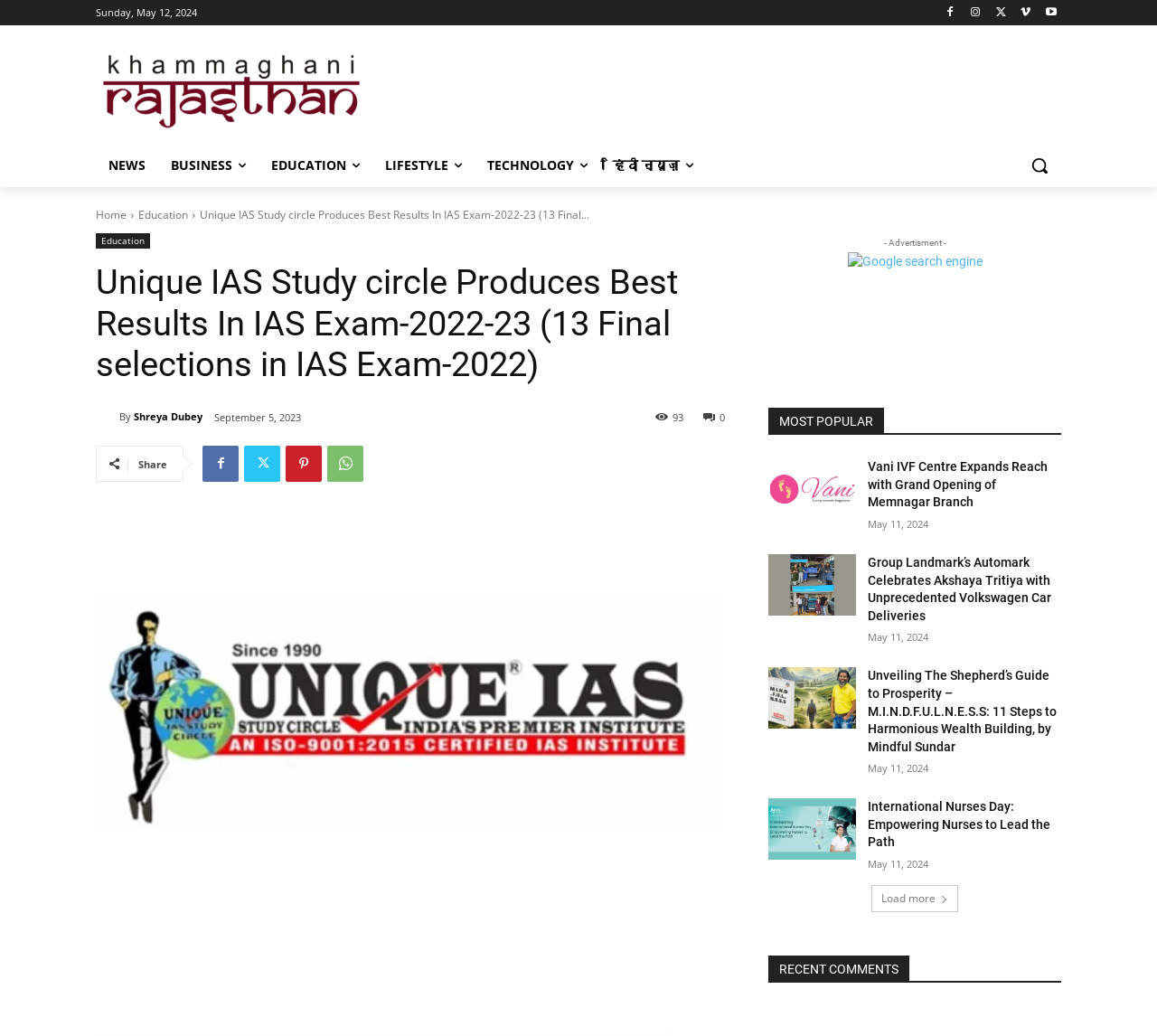Give the bounding box coordinates for this UI element: "हिंदी न्यूज़". The coordinates should be four float numbers between 0 and 1, arranged as [left, top, right, bottom].

[0.519, 0.139, 0.61, 0.181]